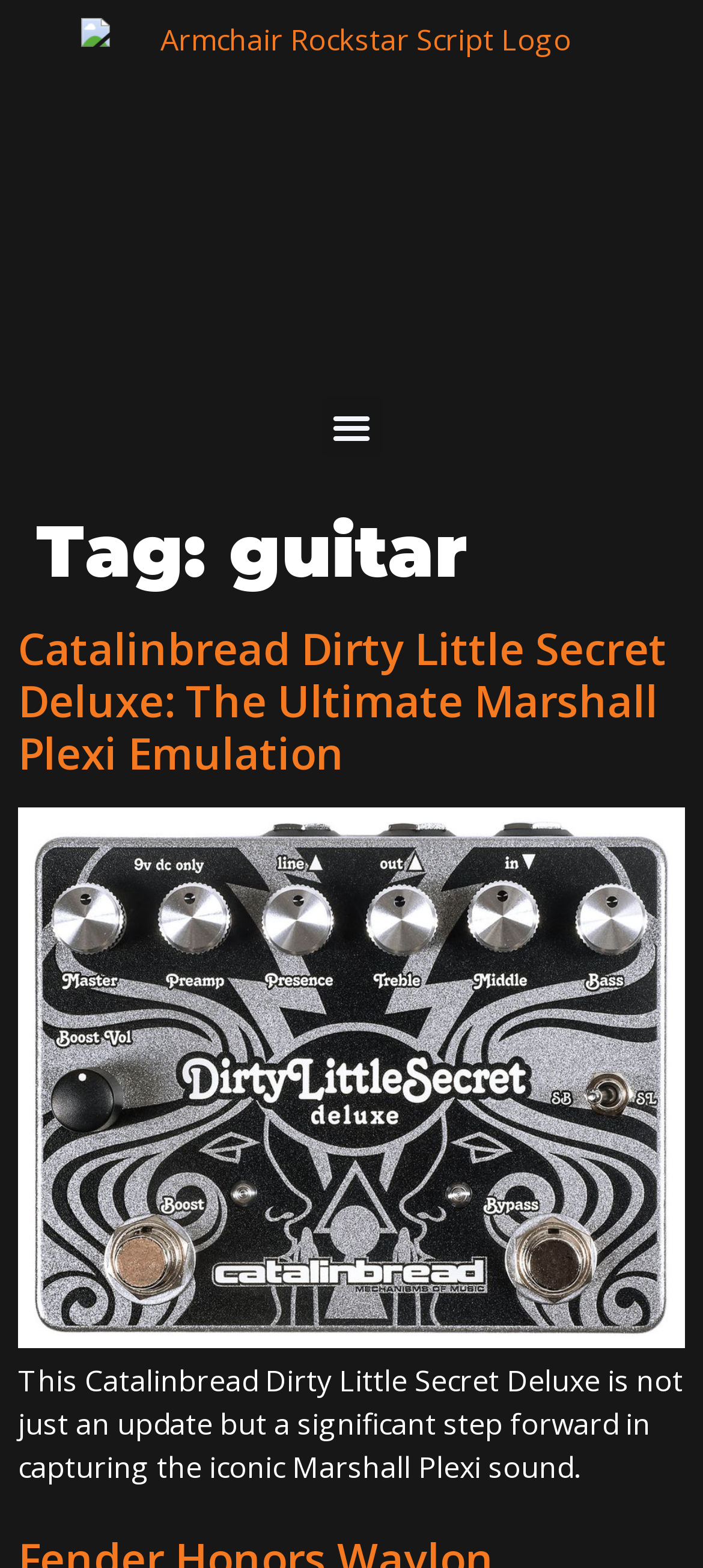What is the purpose of the button?
From the image, respond with a single word or phrase.

Menu Toggle